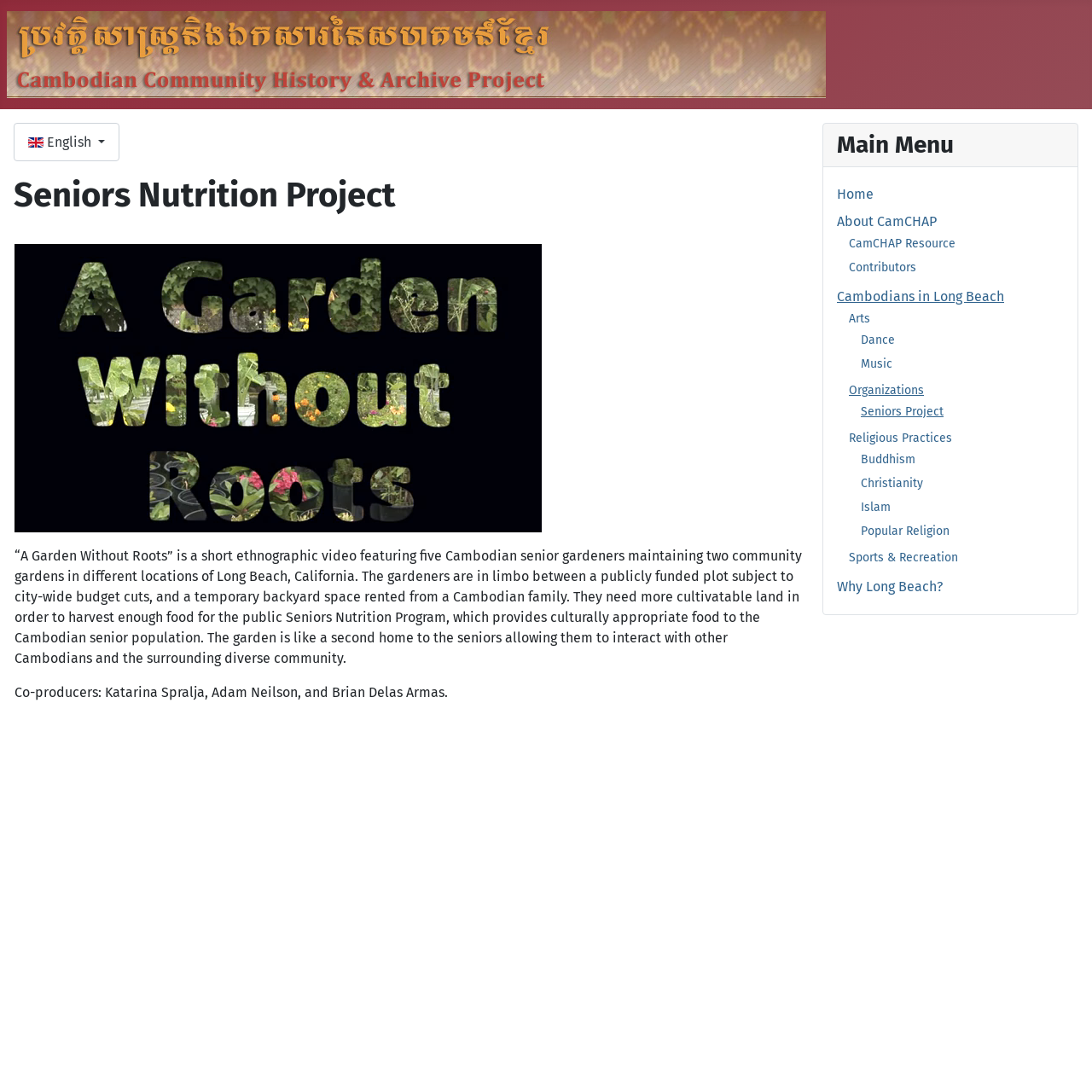Can you find the bounding box coordinates of the area I should click to execute the following instruction: "Explore 'Cambodians in Long Beach'"?

[0.766, 0.264, 0.92, 0.279]